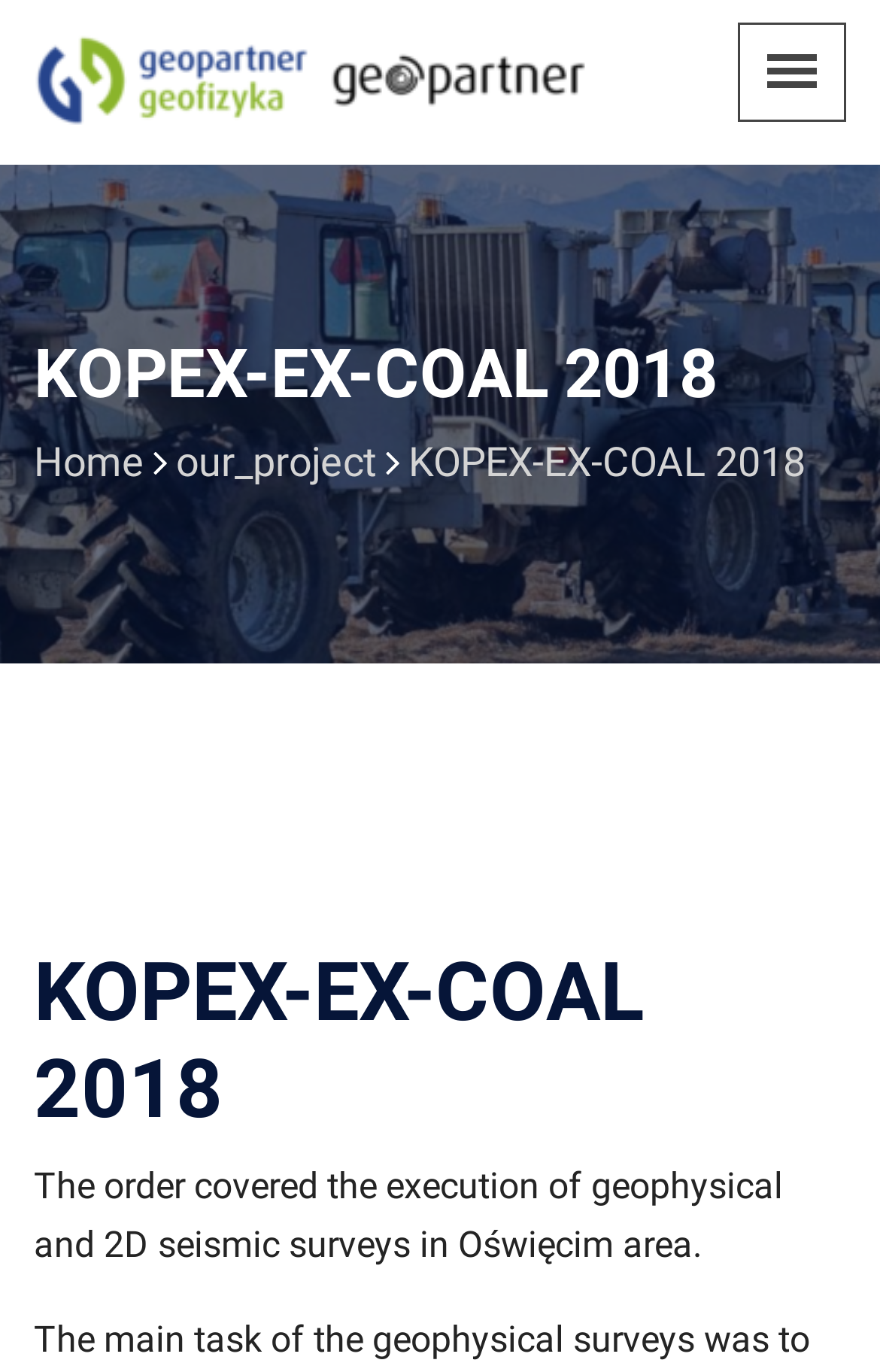Please provide a brief answer to the following inquiry using a single word or phrase:
What is the project mentioned on the page?

KOPEX-EX-COAL 2018